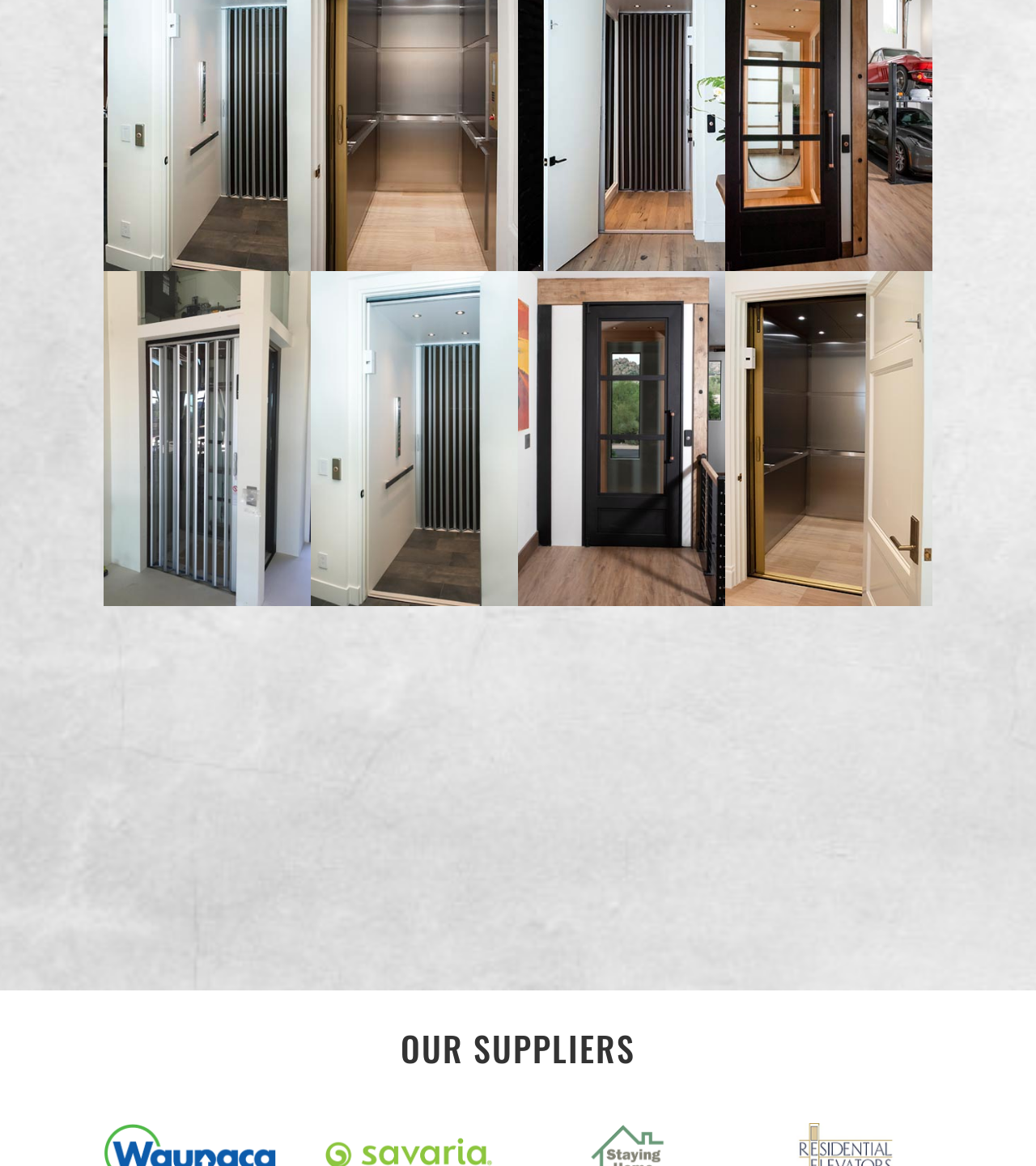Answer the following query concisely with a single word or phrase:
What is the content of the image below the link '4 '?

4